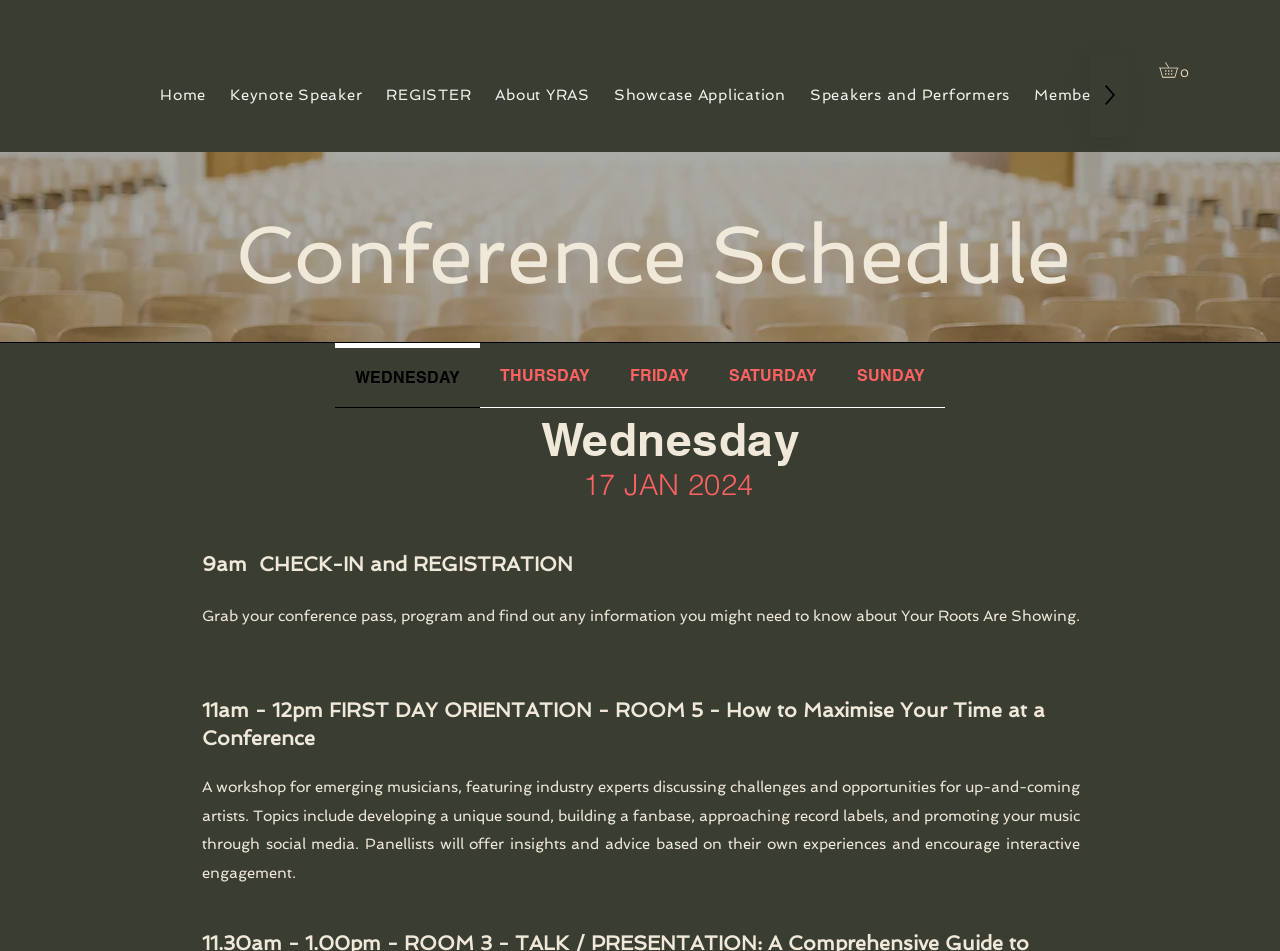Determine the coordinates of the bounding box for the clickable area needed to execute this instruction: "check the cart".

[0.905, 0.065, 0.932, 0.082]